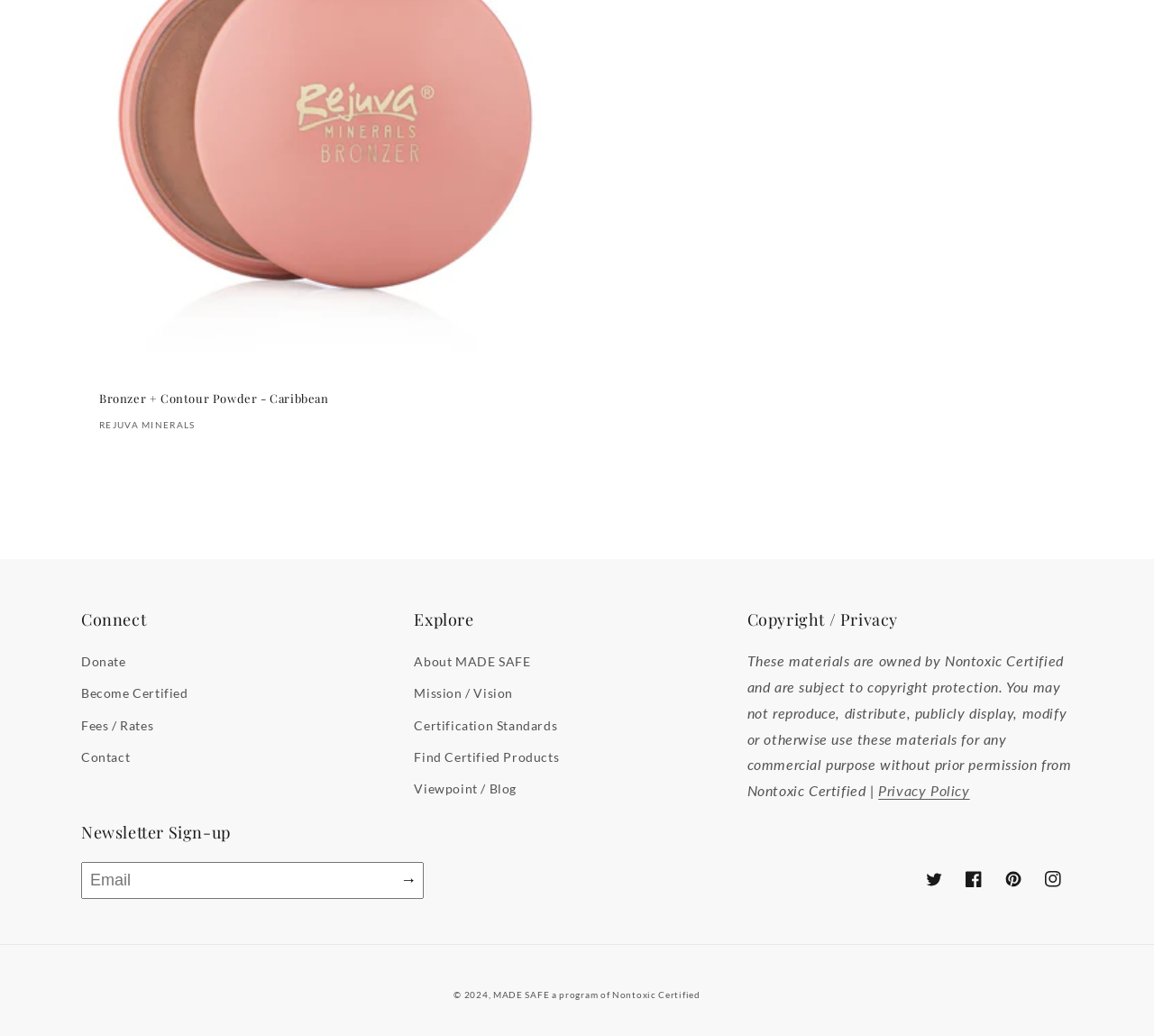Please identify the bounding box coordinates of the element that needs to be clicked to execute the following command: "Follow on Twitter". Provide the bounding box using four float numbers between 0 and 1, formatted as [left, top, right, bottom].

[0.792, 0.829, 0.827, 0.867]